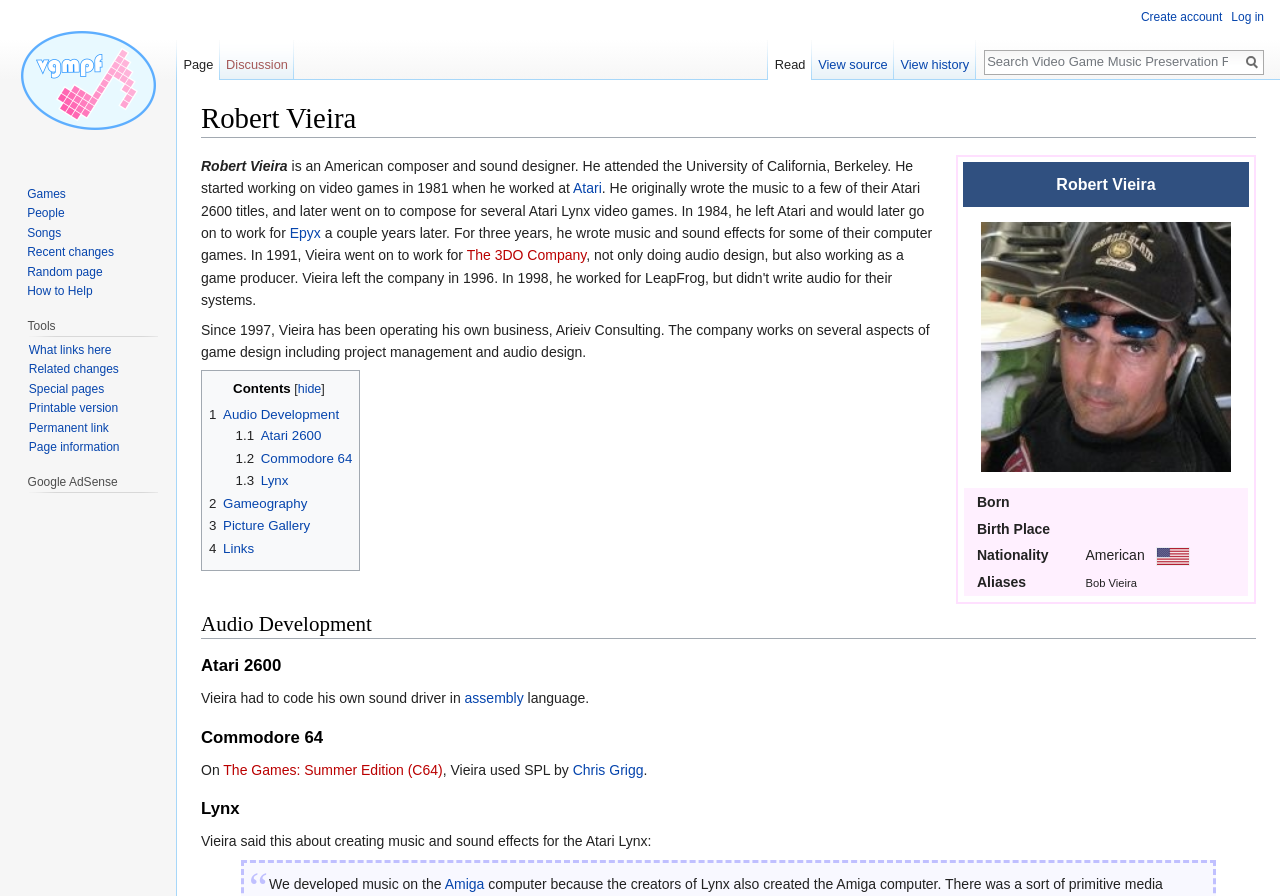What is the name of the link that says 'Picture Gallery'?
Could you answer the question with a detailed and thorough explanation?

The webpage has a table of contents with links, and one of the links is labeled '3 Picture Gallery', which suggests that it leads to a page with pictures related to Robert Vieira.